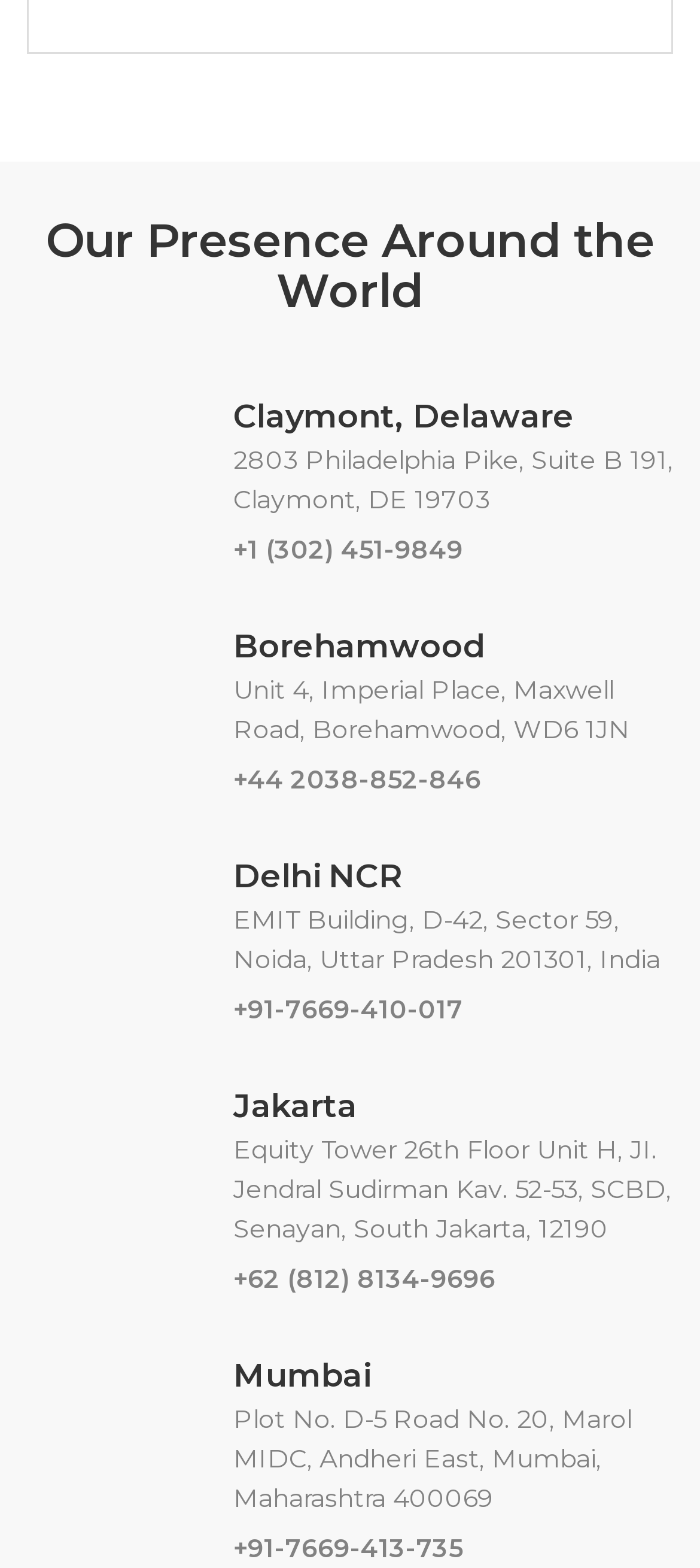Determine the bounding box coordinates for the area you should click to complete the following instruction: "Click the CONTACT link".

None